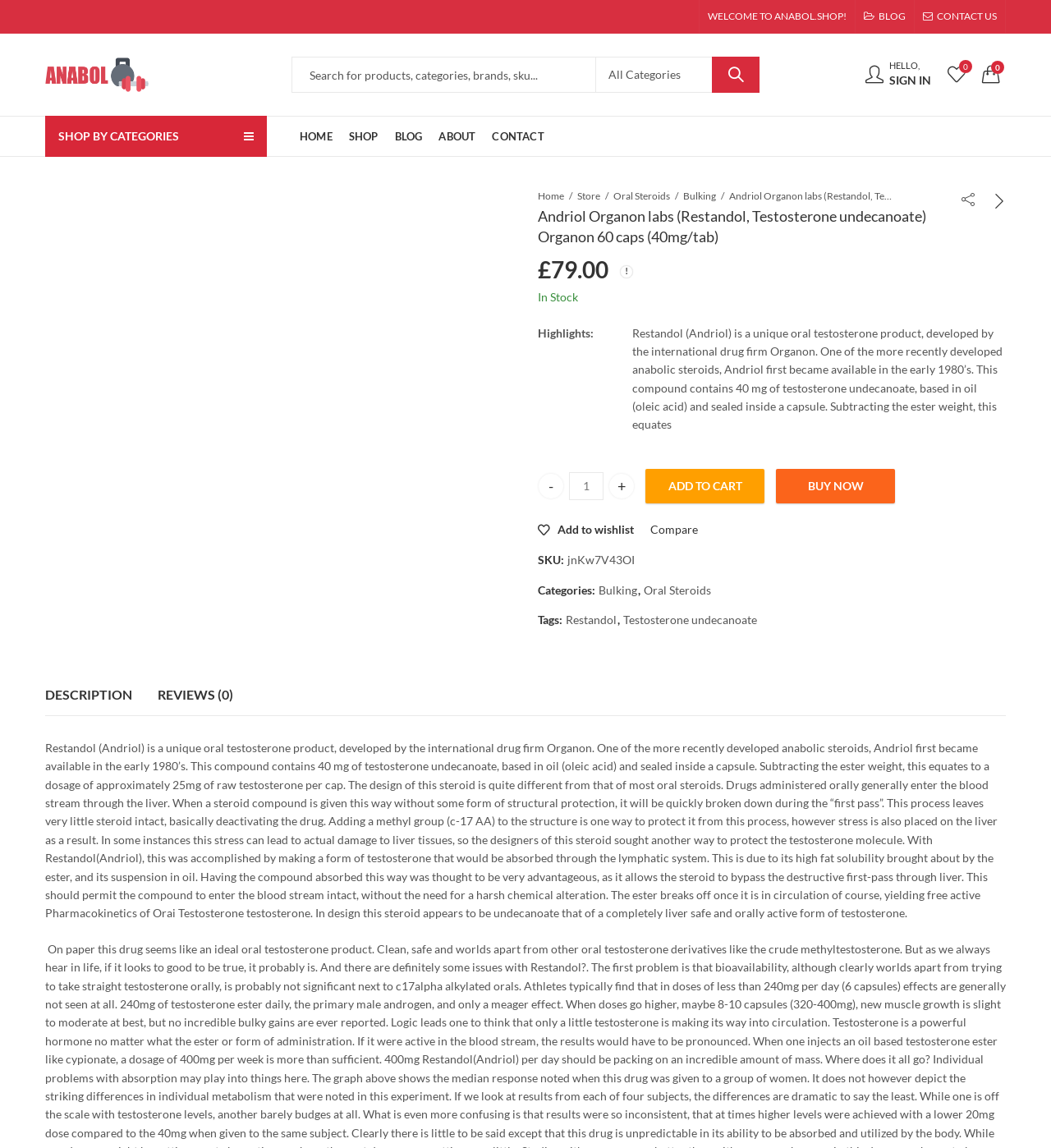For the element described, predict the bounding box coordinates as (top-left x, top-left y, bottom-right x, bottom-right y). All values should be between 0 and 1. Element description: Add to wishlist

[0.512, 0.455, 0.603, 0.467]